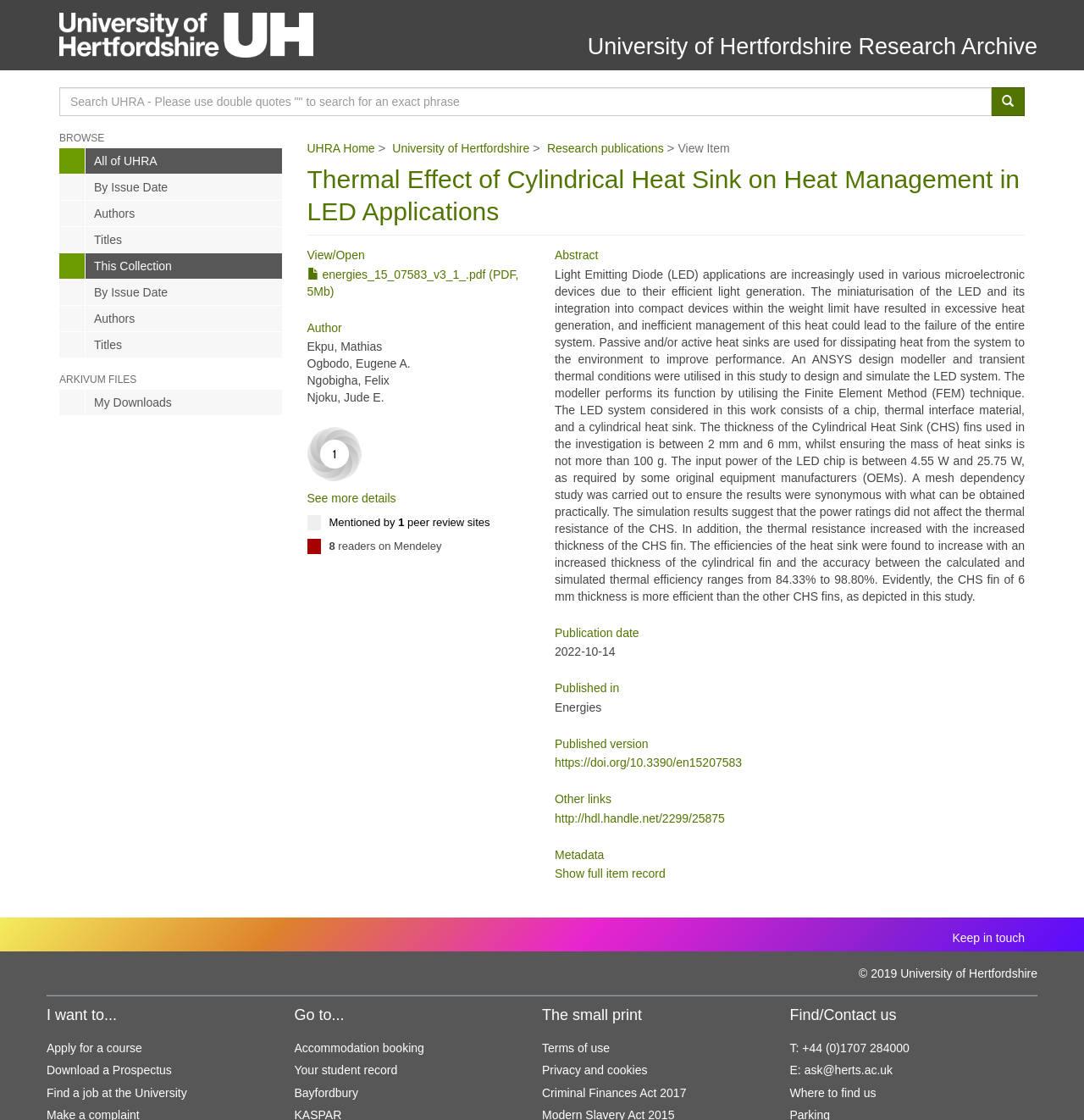Reply to the question with a single word or phrase:
Who are the authors of the article?

Ekpu, Mathias, Ogbodo, Eugene A., Ngobigha, Felix, Njoku, Jude E.